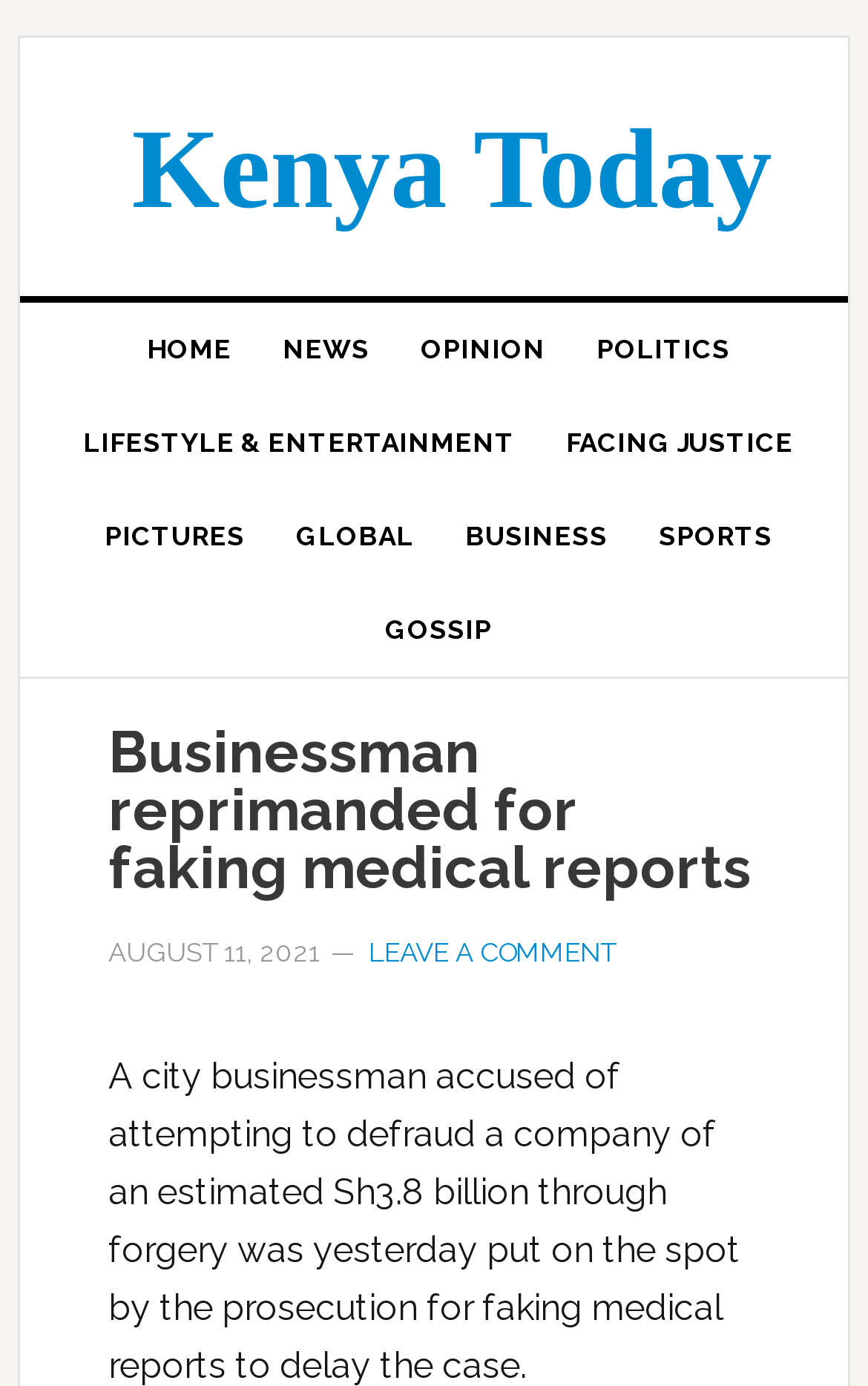Please answer the following question as detailed as possible based on the image: 
What is the date of the article?

I determined the answer by looking at the time element below the article heading, which displays the date 'AUGUST 11, 2021'.